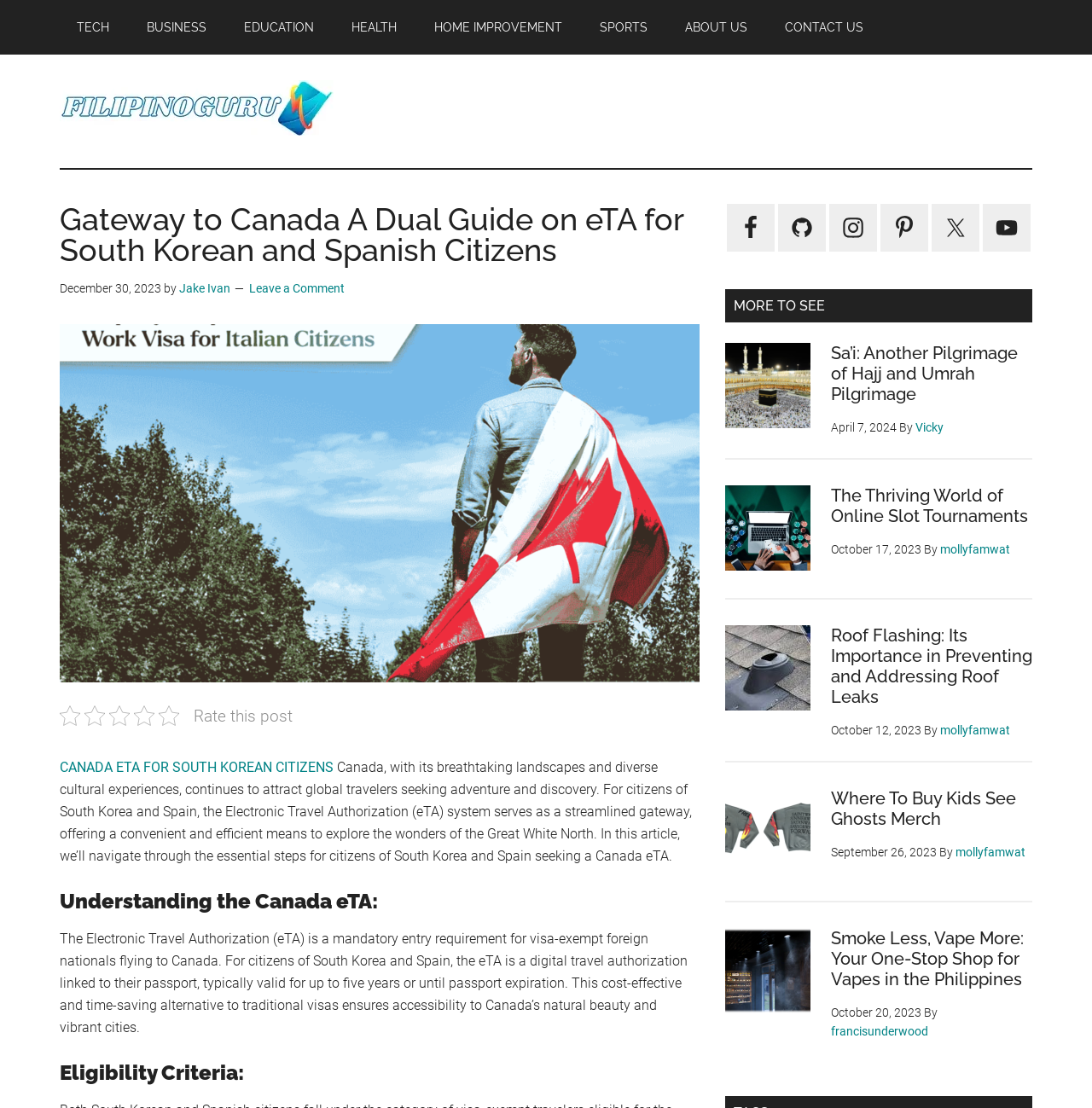Who is the author of the article 'Gateway to Canada A Dual Guide on eTA for South Korean and Spanish Citizens'?
Kindly offer a detailed explanation using the data available in the image.

The author of the article 'Gateway to Canada A Dual Guide on eTA for South Korean and Spanish Citizens' is Jake Ivan, as indicated by the link 'by Jake Ivan' below the article title.